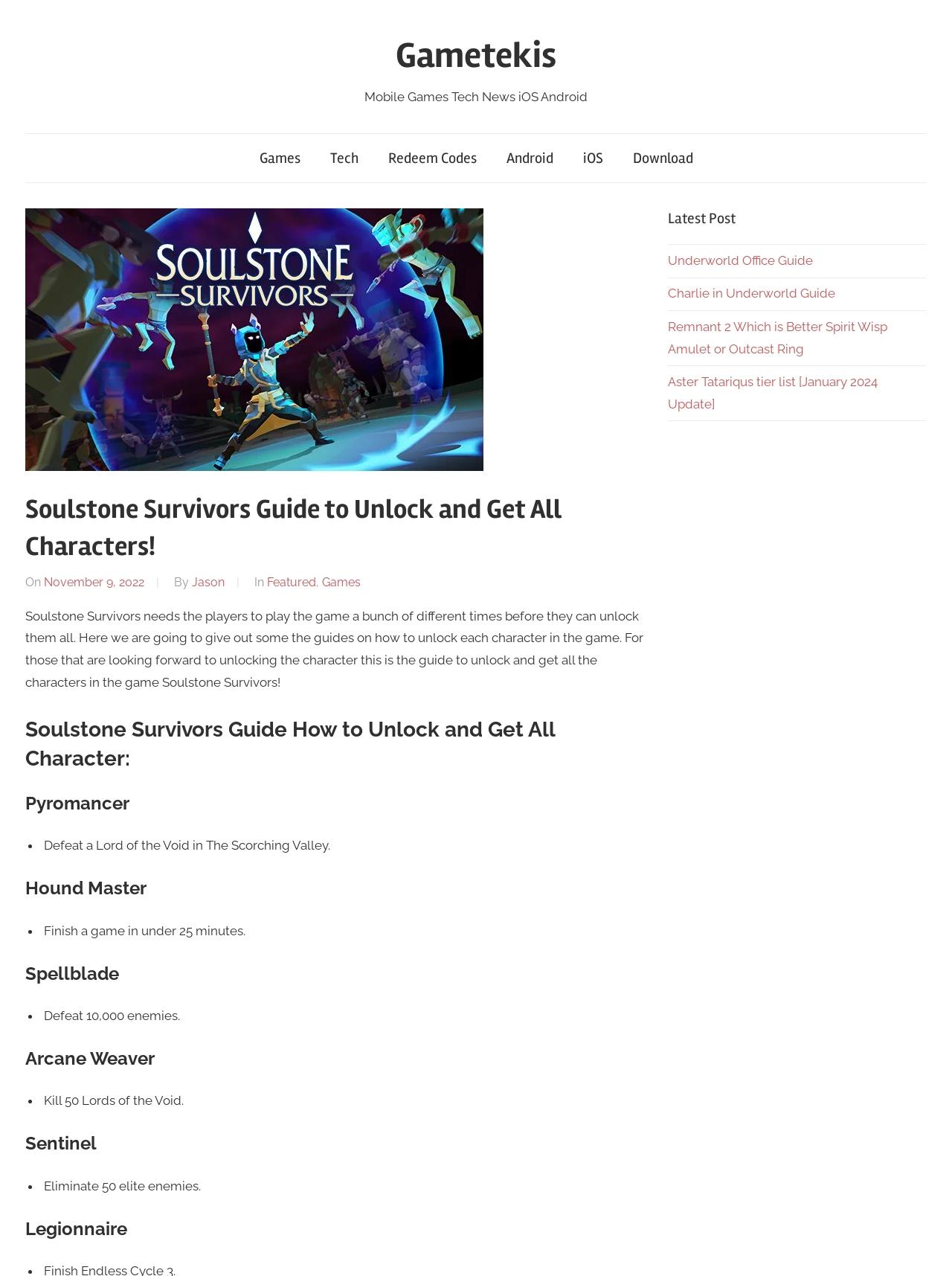How many characters are mentioned in the guide?
Please answer using one word or phrase, based on the screenshot.

6